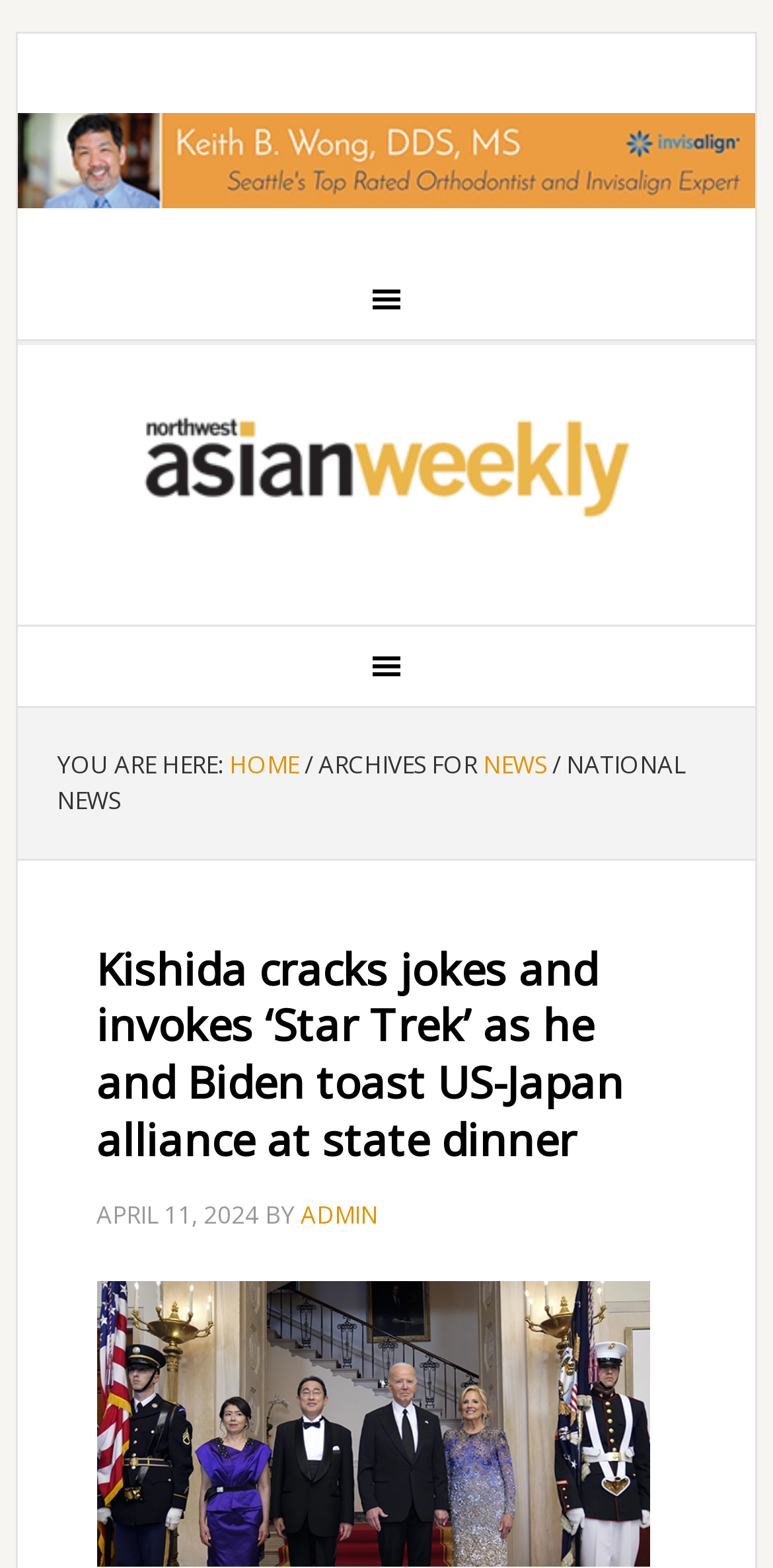Provide a brief response to the question below using one word or phrase:
How many navigation sections are there?

2